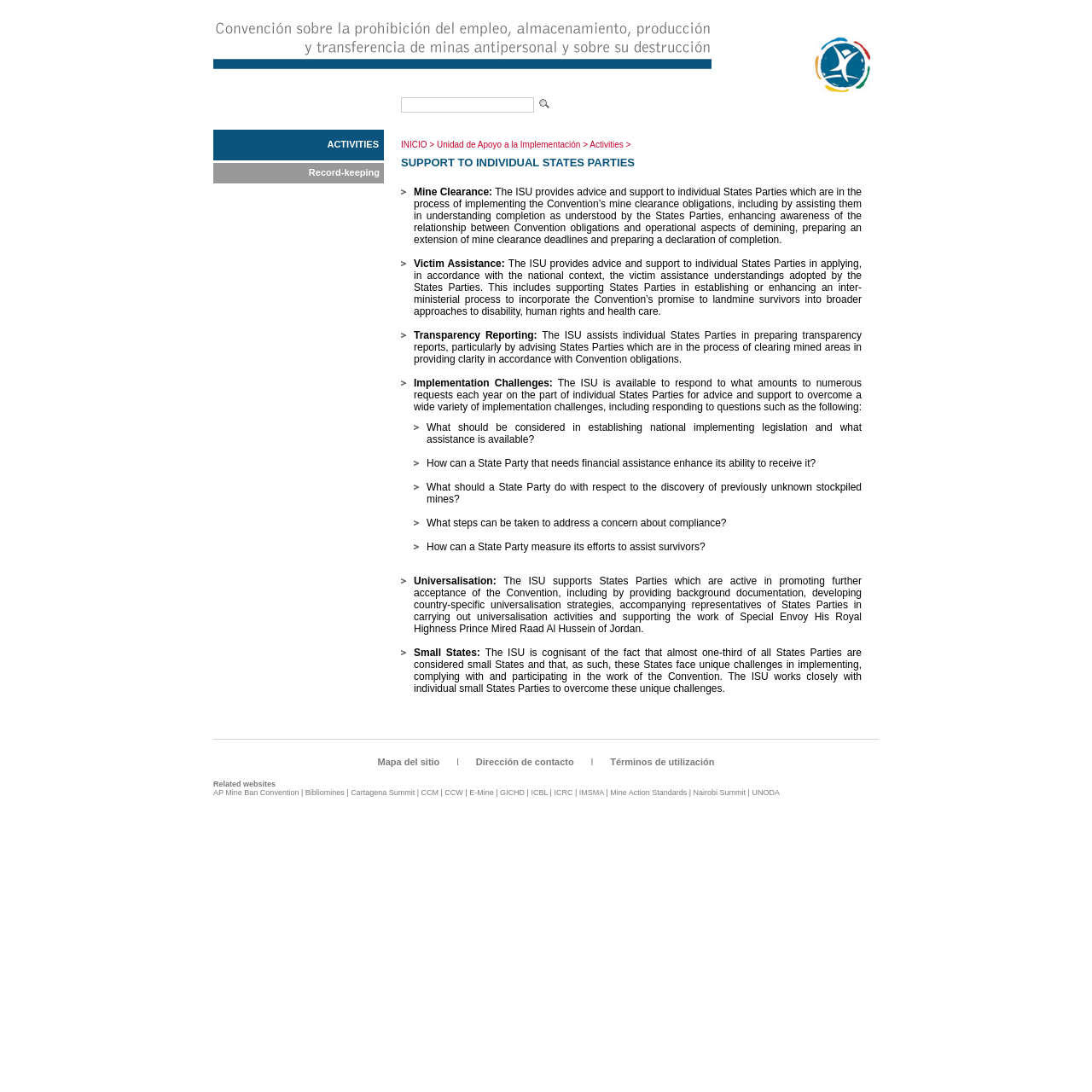Reply to the question with a brief word or phrase: How does the ISU support small States Parties?

Works closely